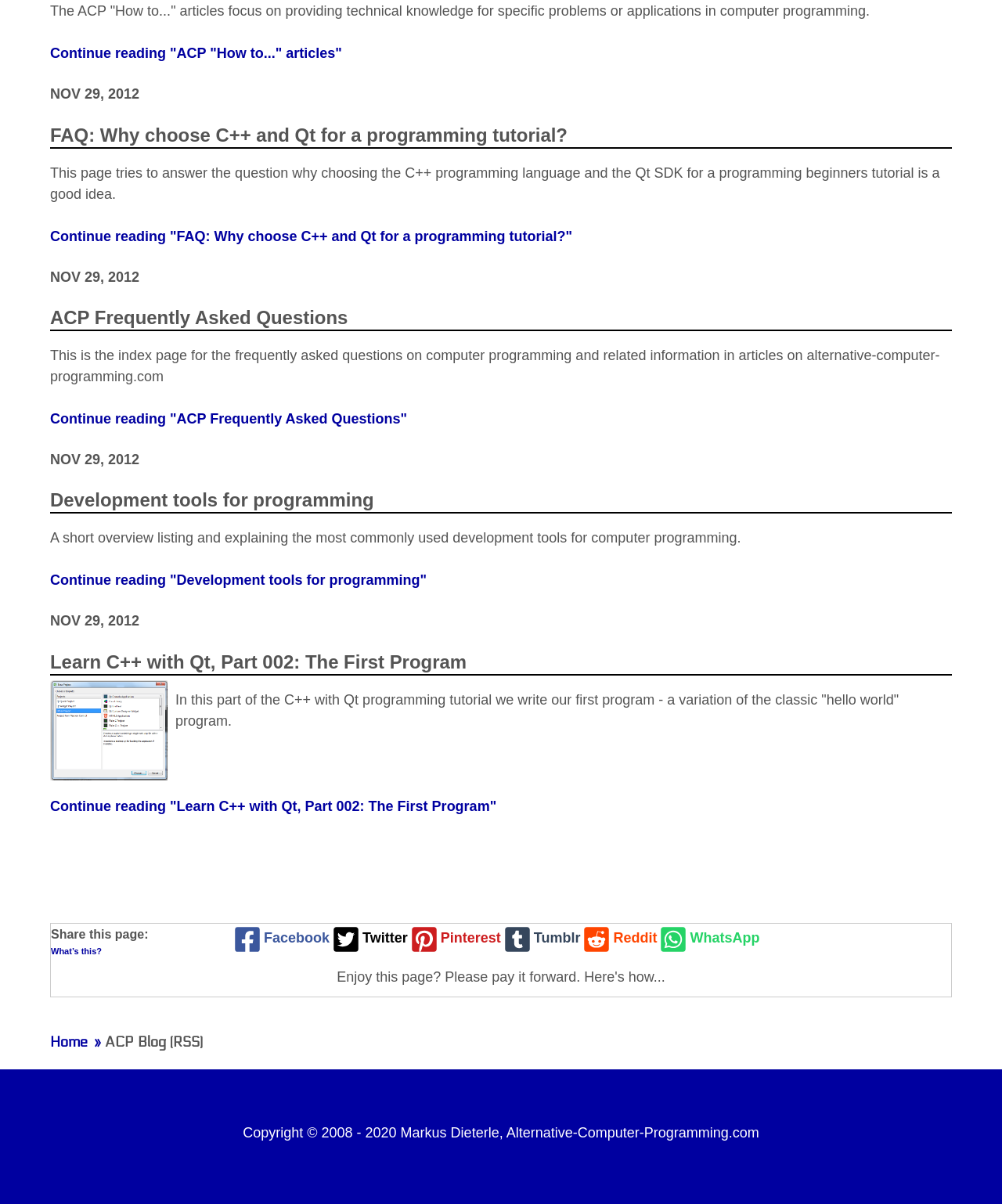Please find the bounding box coordinates for the clickable element needed to perform this instruction: "Click on the 'City Tour & Cu Chi Tunnels Fullday private Tour' link".

None